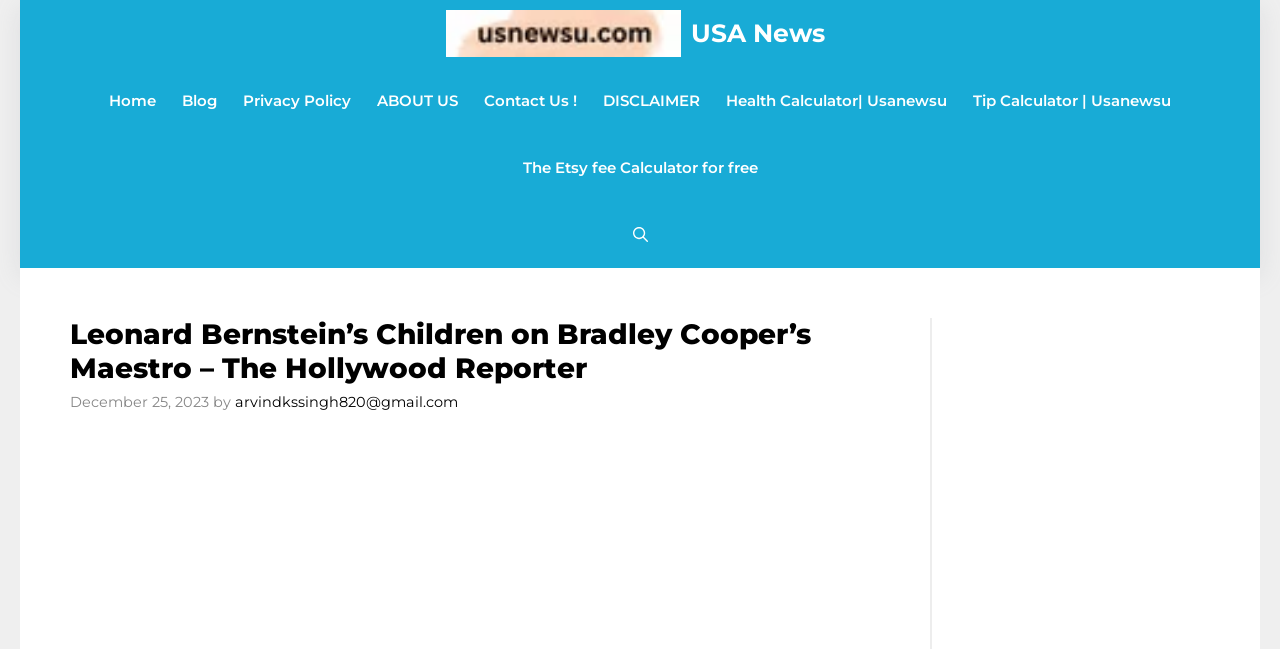Refer to the image and offer a detailed explanation in response to the question: What is the date of the article?

I found the date by examining the time element with the text 'December 25, 2023', which indicates the publication date of the article.